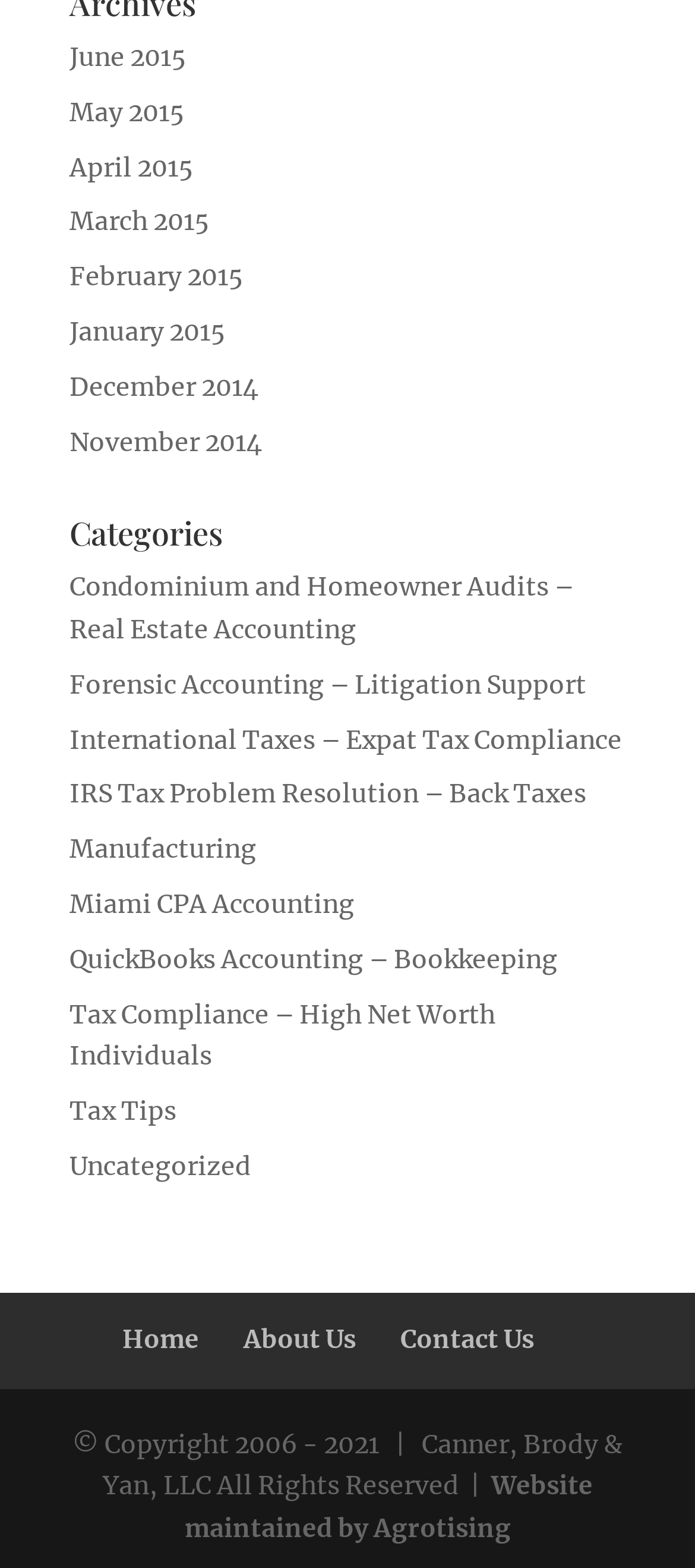Please give a one-word or short phrase response to the following question: 
What is the copyright year range of the website?

2006-2021